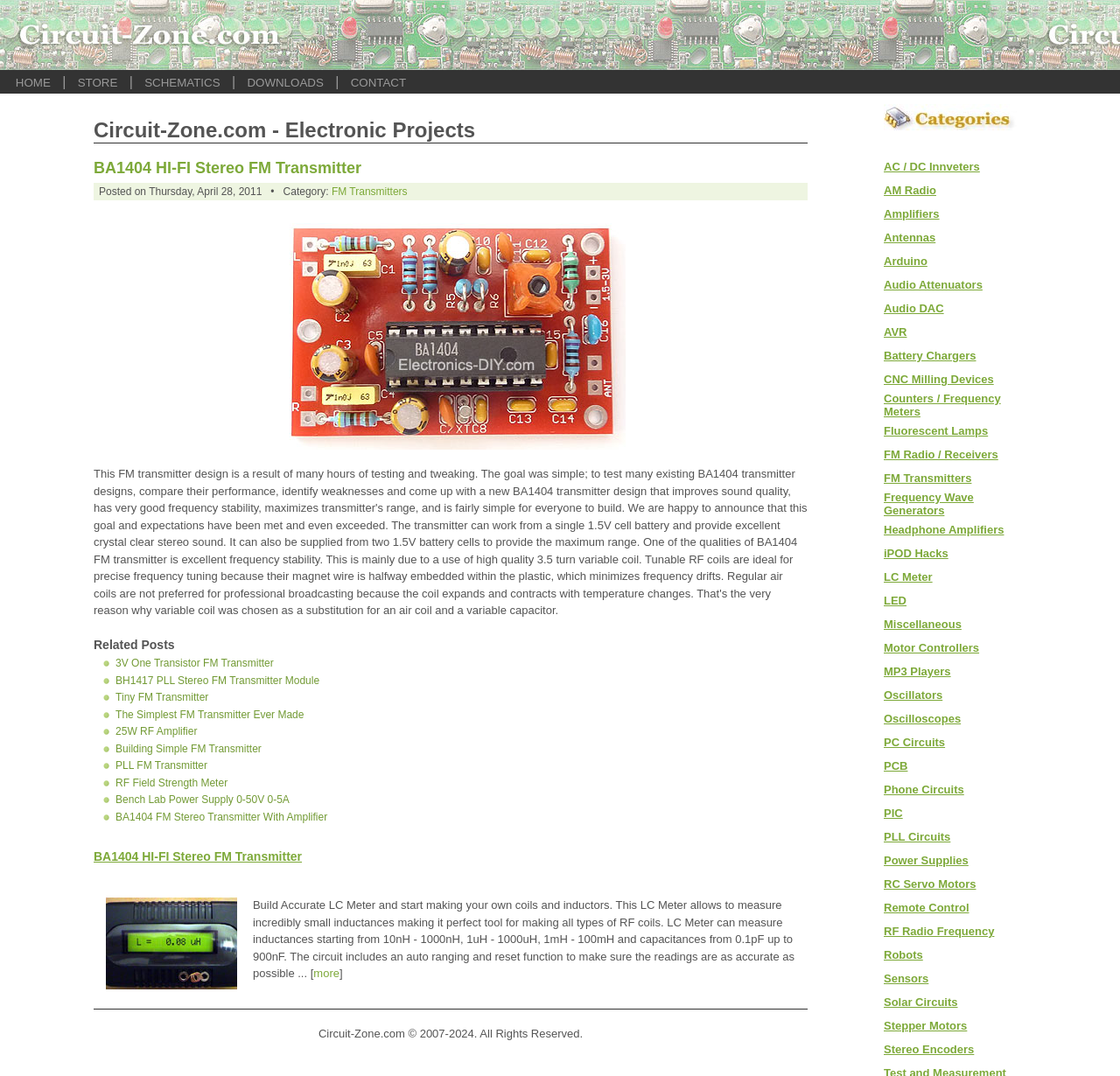What is the category of the posted article?
Make sure to answer the question with a detailed and comprehensive explanation.

I determined the answer by looking at the posted article section, where it says 'Posted on Thursday, April 28, 2011 • Category:' and then the category 'FM Transmitters' is mentioned.